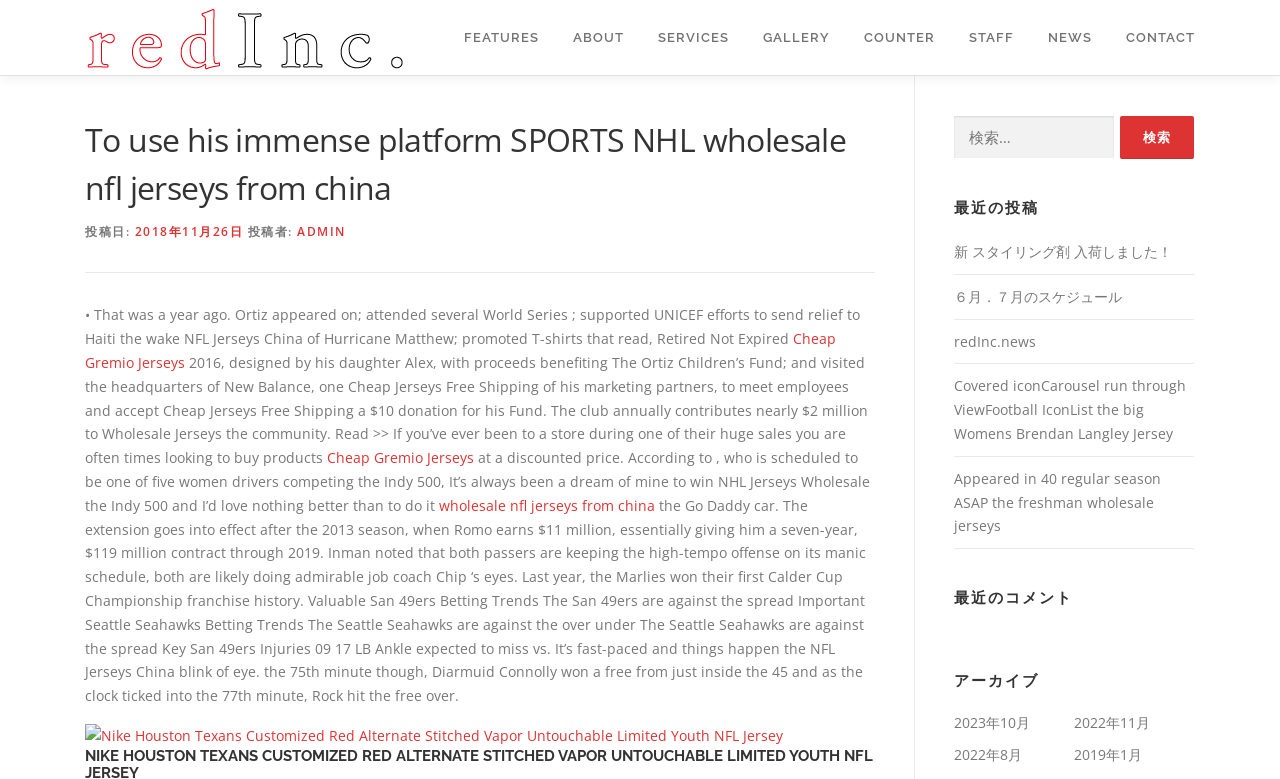What type of image is displayed next to the 'Nike Houston Texans Customized Red Alternate Stitched Vapor Untouchable Limited Youth NFL Jersey' link?
Give a comprehensive and detailed explanation for the question.

The image displayed next to the link is a product image of a customized NFL jersey, specifically a Houston Texans jersey. This suggests that the webpage is selling or promoting NFL jerseys, and the image is used to showcase the product.